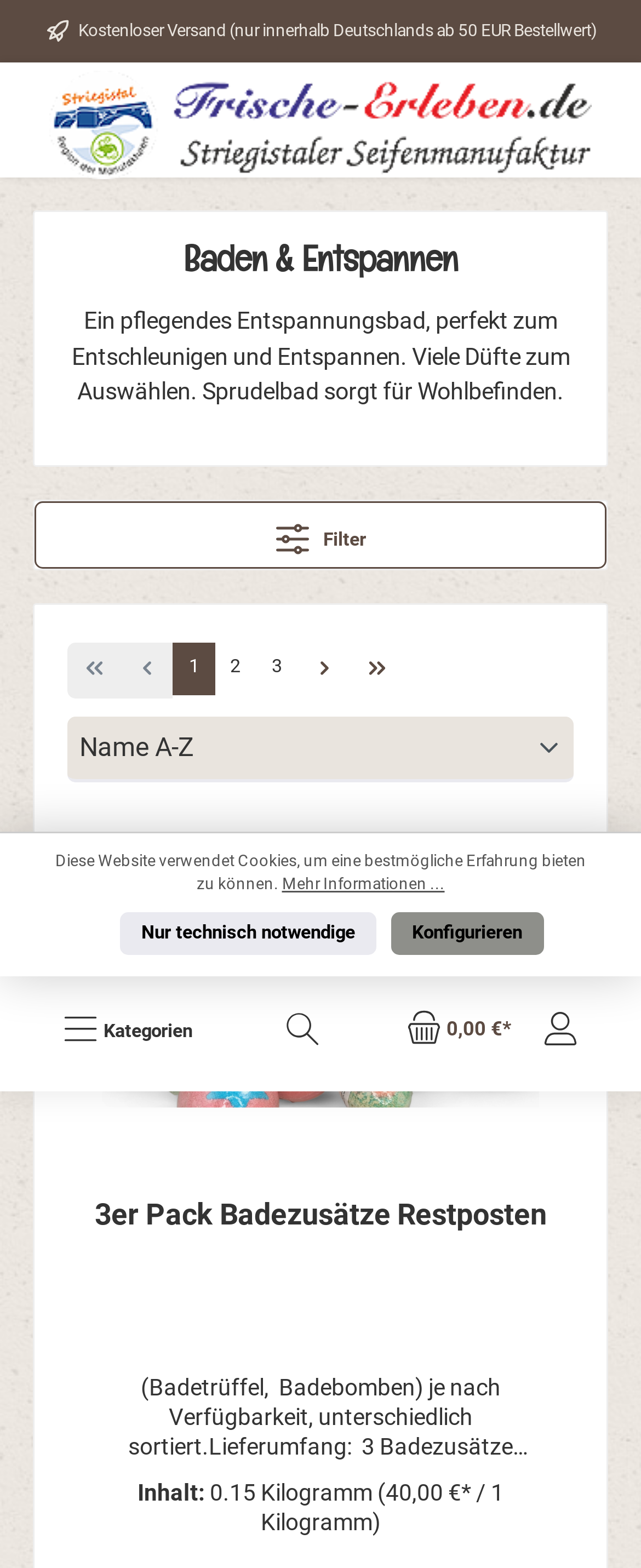Carefully observe the image and respond to the question with a detailed answer:
How many items are in the shopping cart?

I found this information in the static text element '0,00 €*' which is located near the shopping cart button.